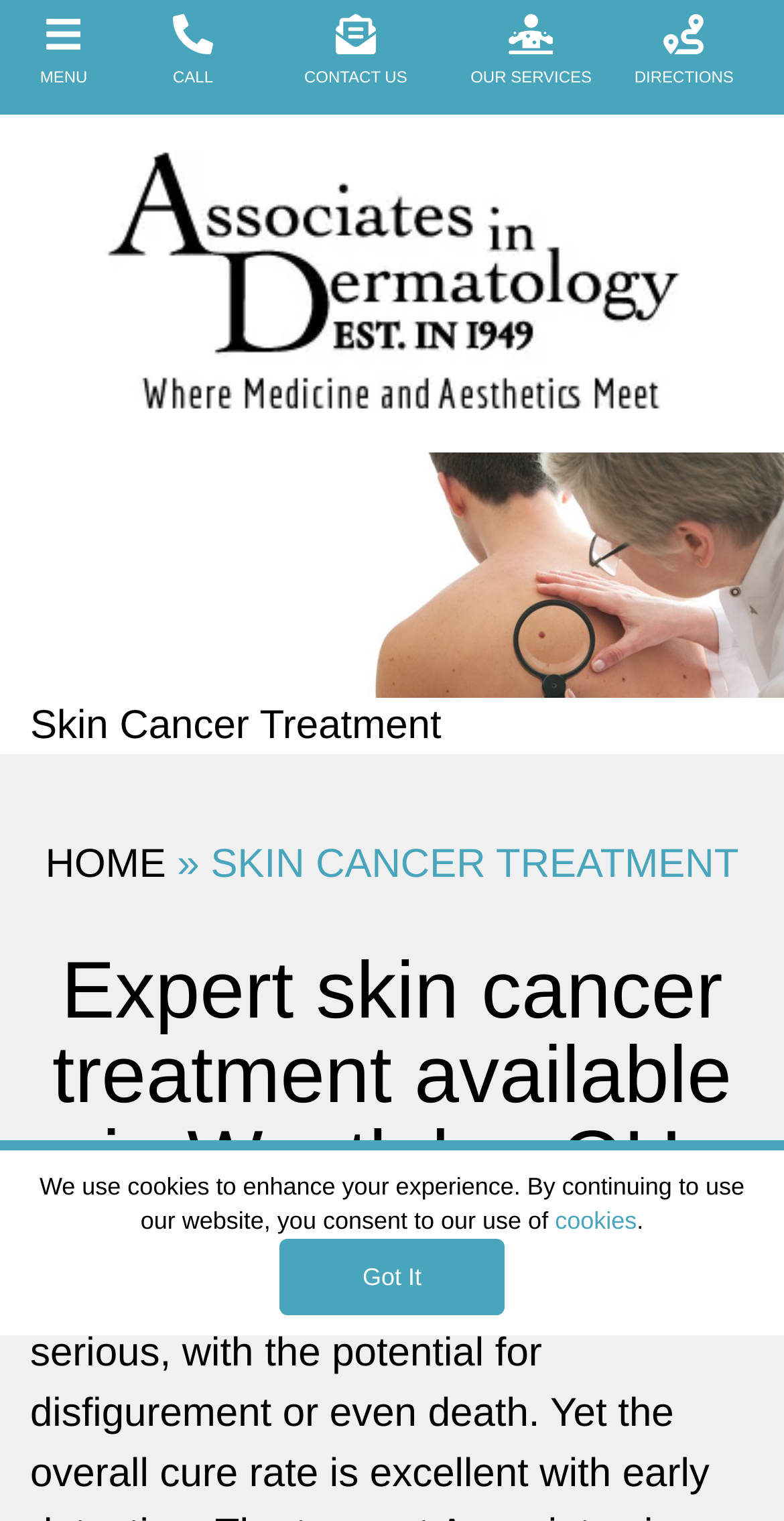Generate a detailed explanation of the webpage's features and information.

The webpage is about skin cancer treatment, specifically highlighting the services of Associates in Dermatology in Westlake, OH. At the top, there are five navigation links: "MENU", "CALL", "CONTACT US", "OUR SERVICES", and "DIRECTIONS", spaced evenly across the page. Below these links, there is a logo of Associates in Dermatology, accompanied by a smaller image.

On the left side of the page, there is a large image of a dermatologist examining a mole, taking up about a quarter of the page. To the right of this image, there is a heading that reads "Skin Cancer Treatment" and a subheading that says "Expert skin cancer treatment available in Westlake, OH". Below this heading, there is a paragraph of text that starts with "Every diagnosis of".

In the top-right corner, there is a link to the "HOME" page, followed by a right-facing arrow symbol. Below this, there is a large heading that reads "SKIN CANCER TREATMENT". At the very bottom of the page, there is a notification about the use of cookies, with a link to learn more and a "Got It" button to dismiss the notification. There is also a "Move to up" link at the bottom-right corner of the page.